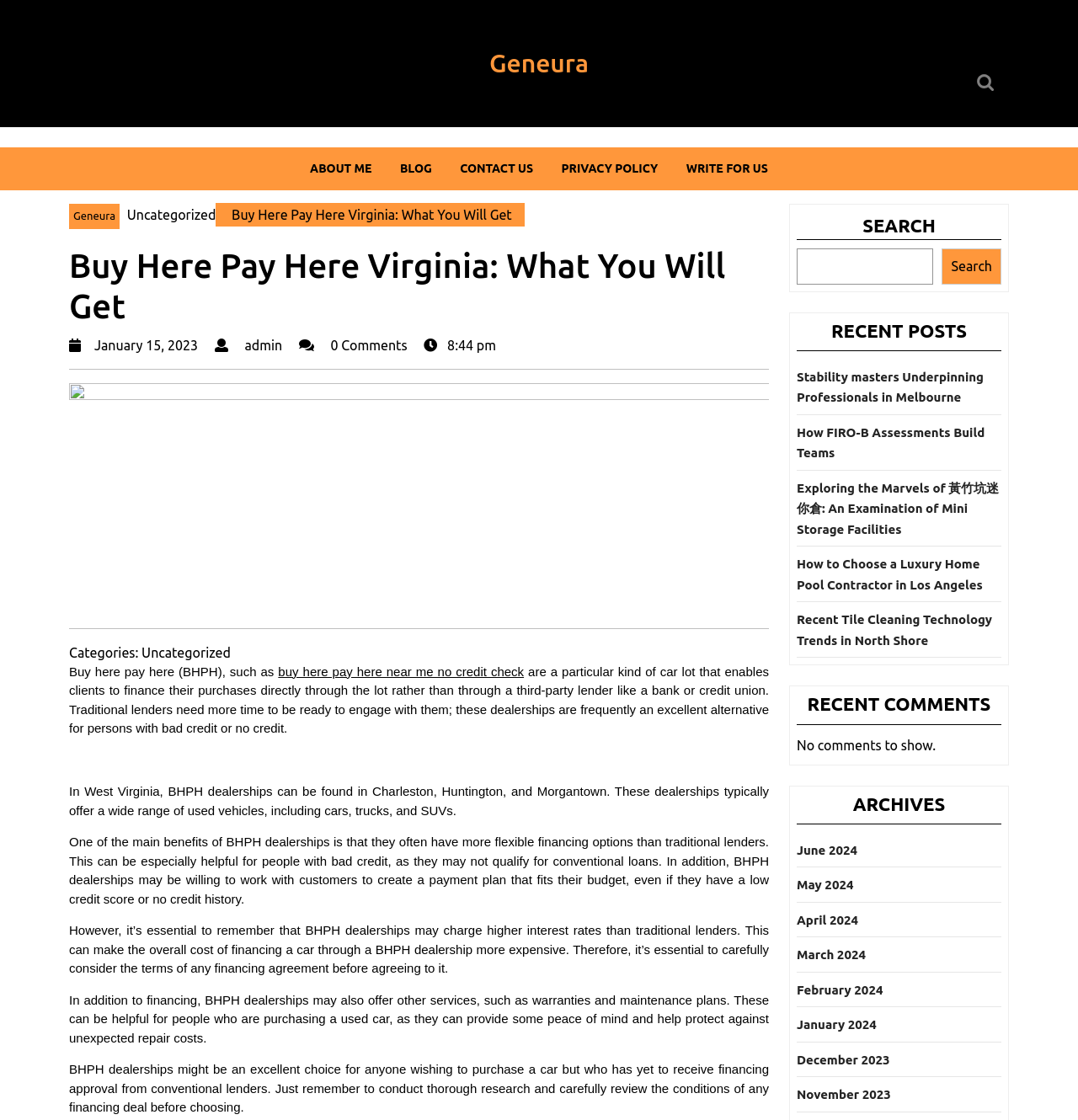Find the bounding box coordinates of the clickable area that will achieve the following instruction: "Search for something".

[0.889, 0.056, 0.936, 0.09]